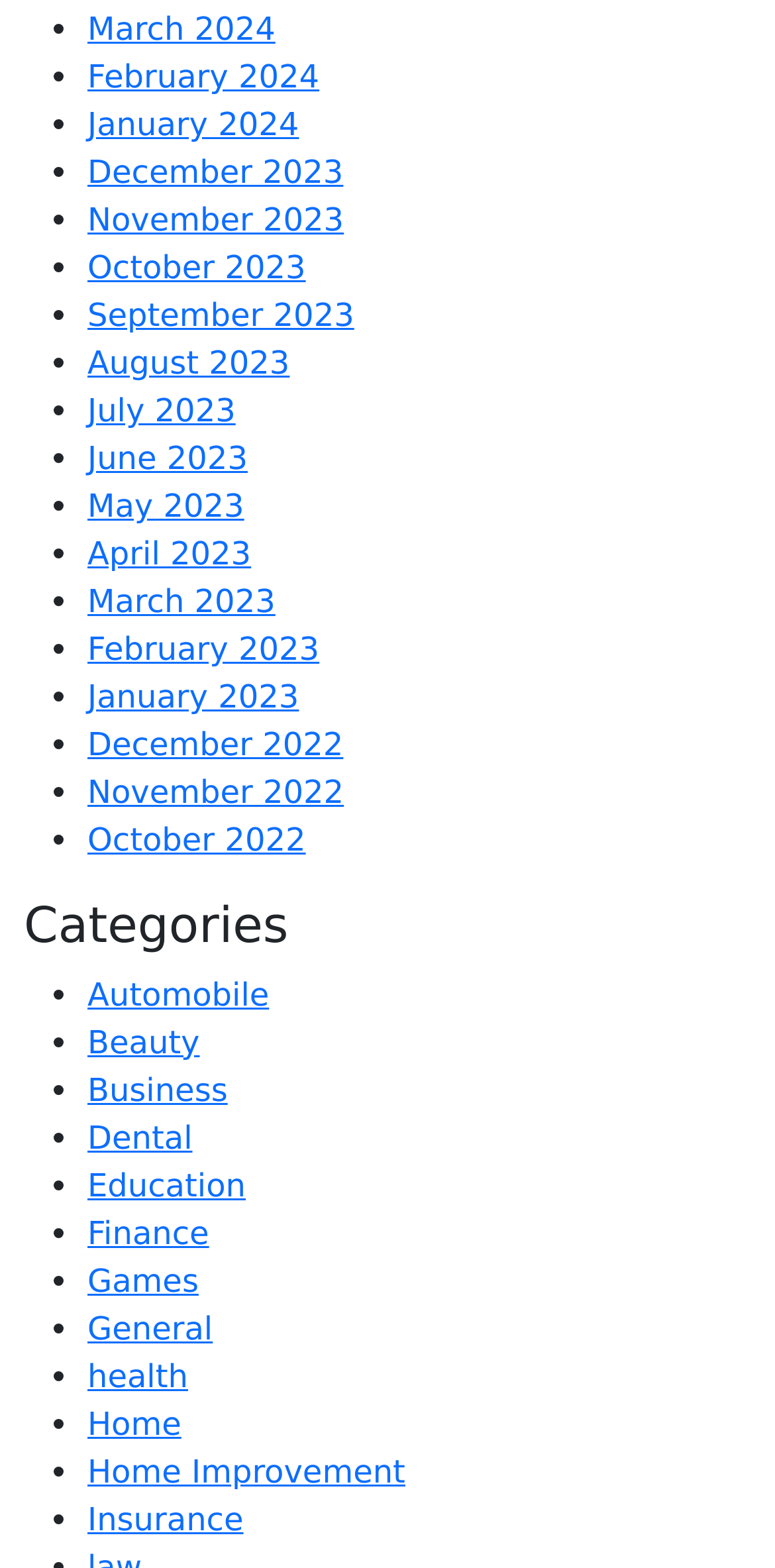Identify the bounding box coordinates of the area you need to click to perform the following instruction: "Check Home Improvement".

[0.113, 0.926, 0.523, 0.95]